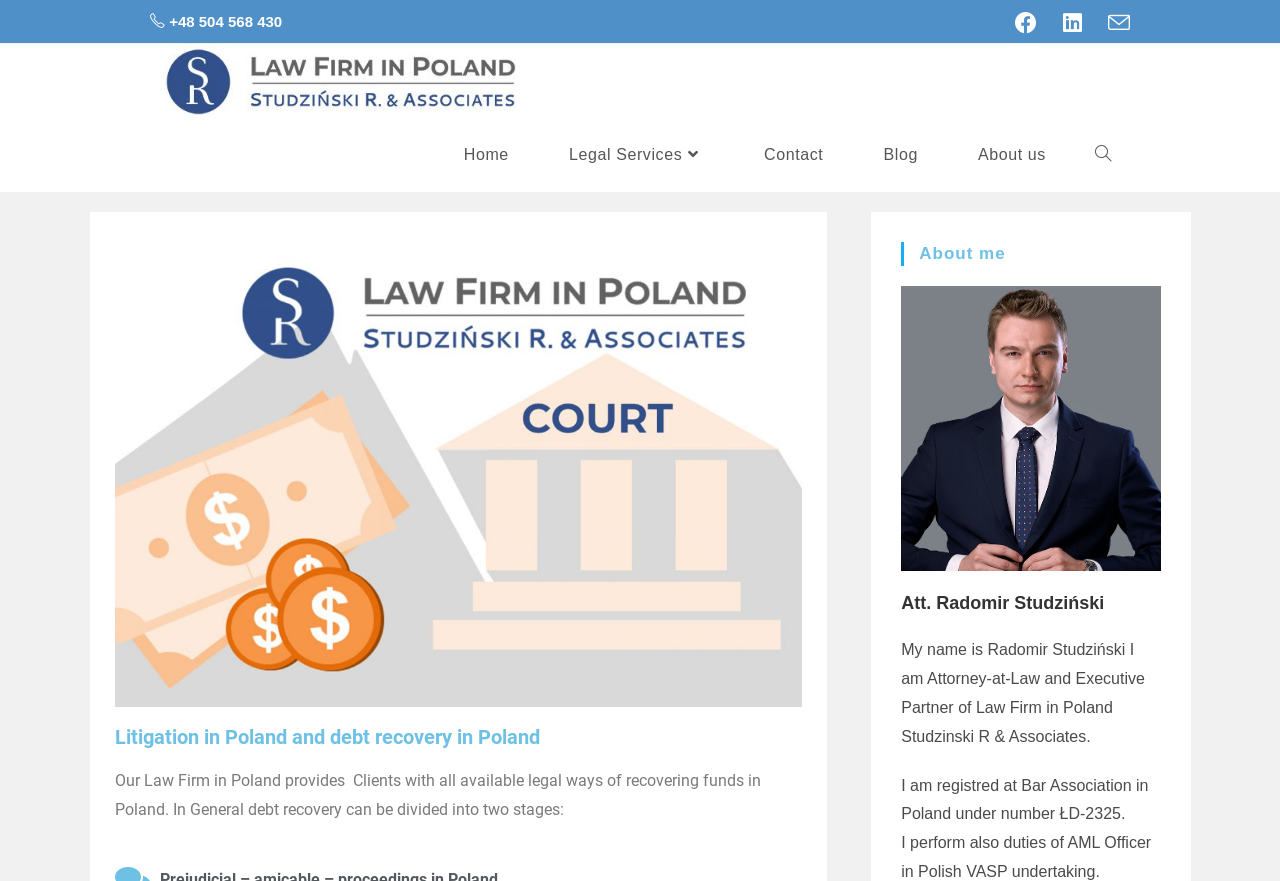What is the registration number of Radomir Studziński at Bar Association in Poland?
Use the screenshot to answer the question with a single word or phrase.

ŁD-2325